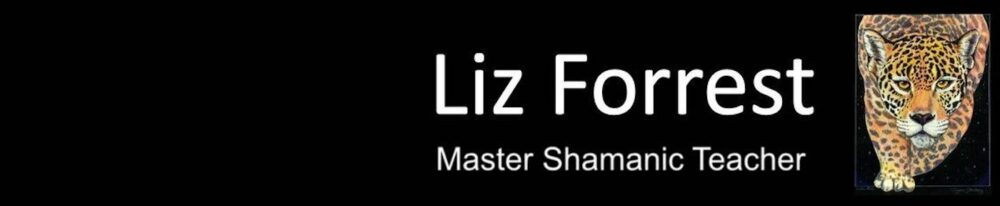What is Liz Forrest's profession?
Please provide a comprehensive and detailed answer to the question.

The caption explicitly states that the image displays Liz Forrest's identity as a 'Master Shamanic Teacher', which implies that her profession is related to shamanism and teaching.